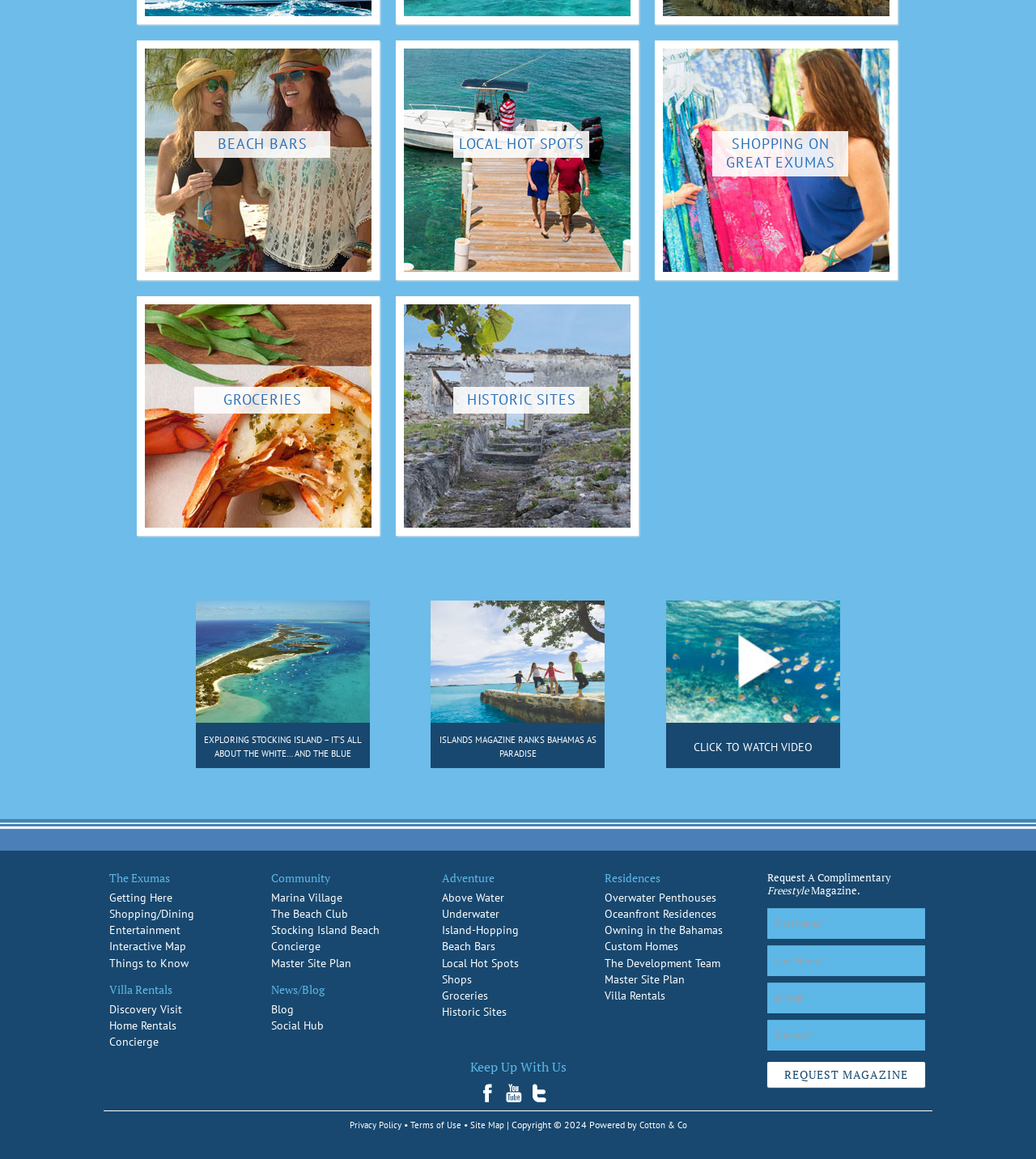Please identify the bounding box coordinates of the element I need to click to follow this instruction: "Watch February Point Video".

[0.643, 0.612, 0.811, 0.626]